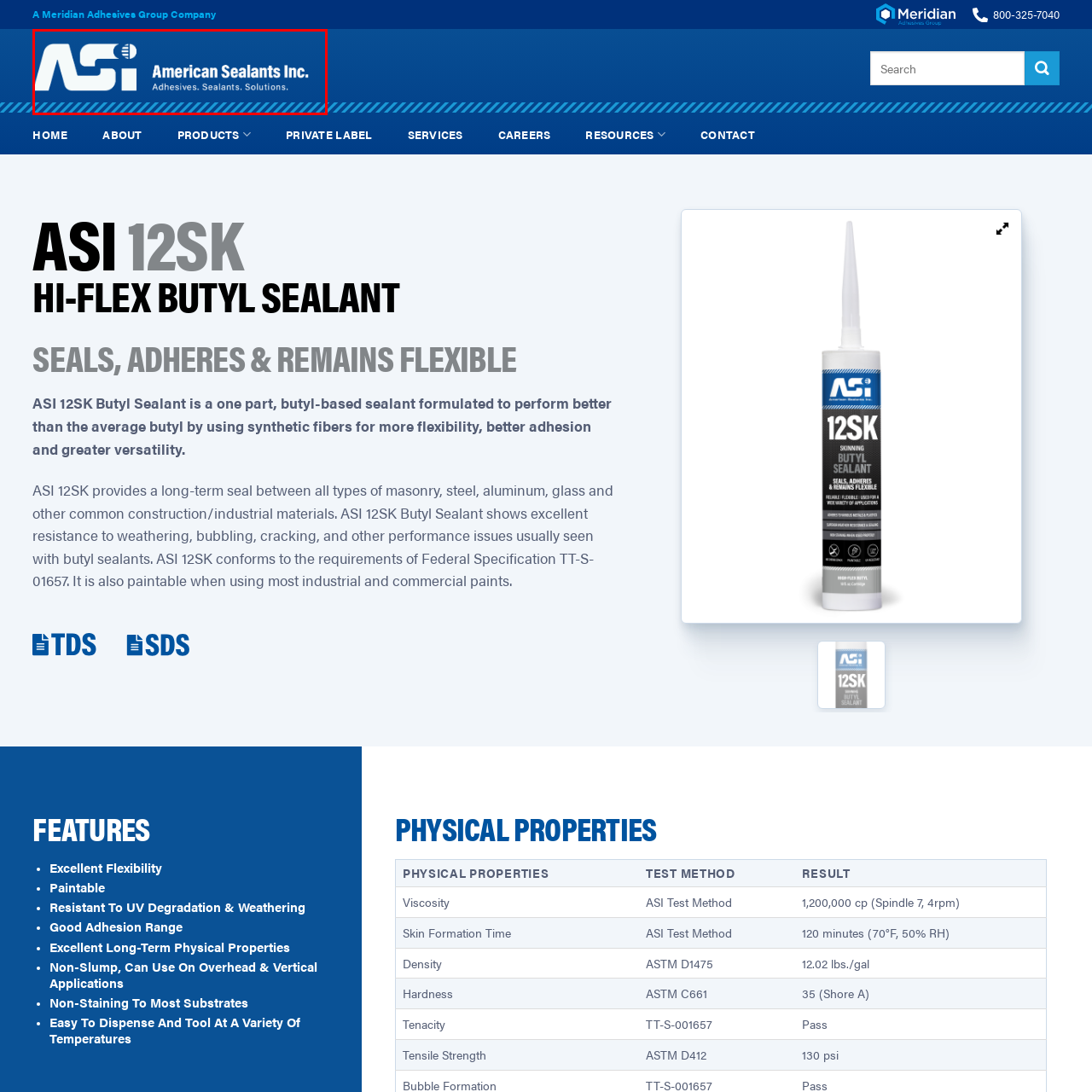What is the essence of the company's offerings?
Examine the image enclosed within the red bounding box and provide a comprehensive answer relying on the visual details presented in the image.

The tagline 'Adhesives. Sealants. Solutions.' succinctly captures the essence of the company's offerings, which is to provide high-quality sealants and adhesive solutions for various applications.